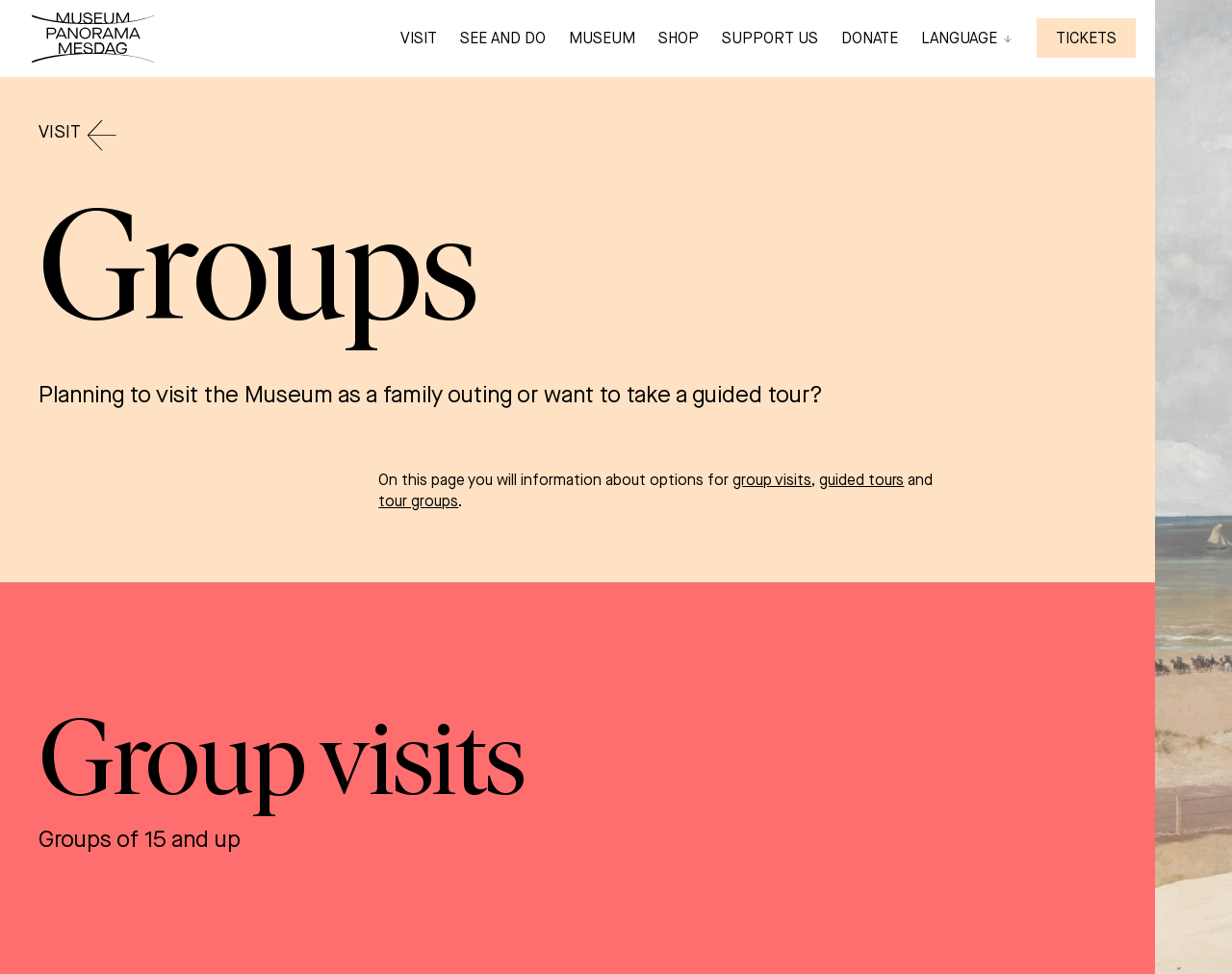Identify the bounding box for the element characterized by the following description: "Visit".

[0.031, 0.125, 0.095, 0.146]